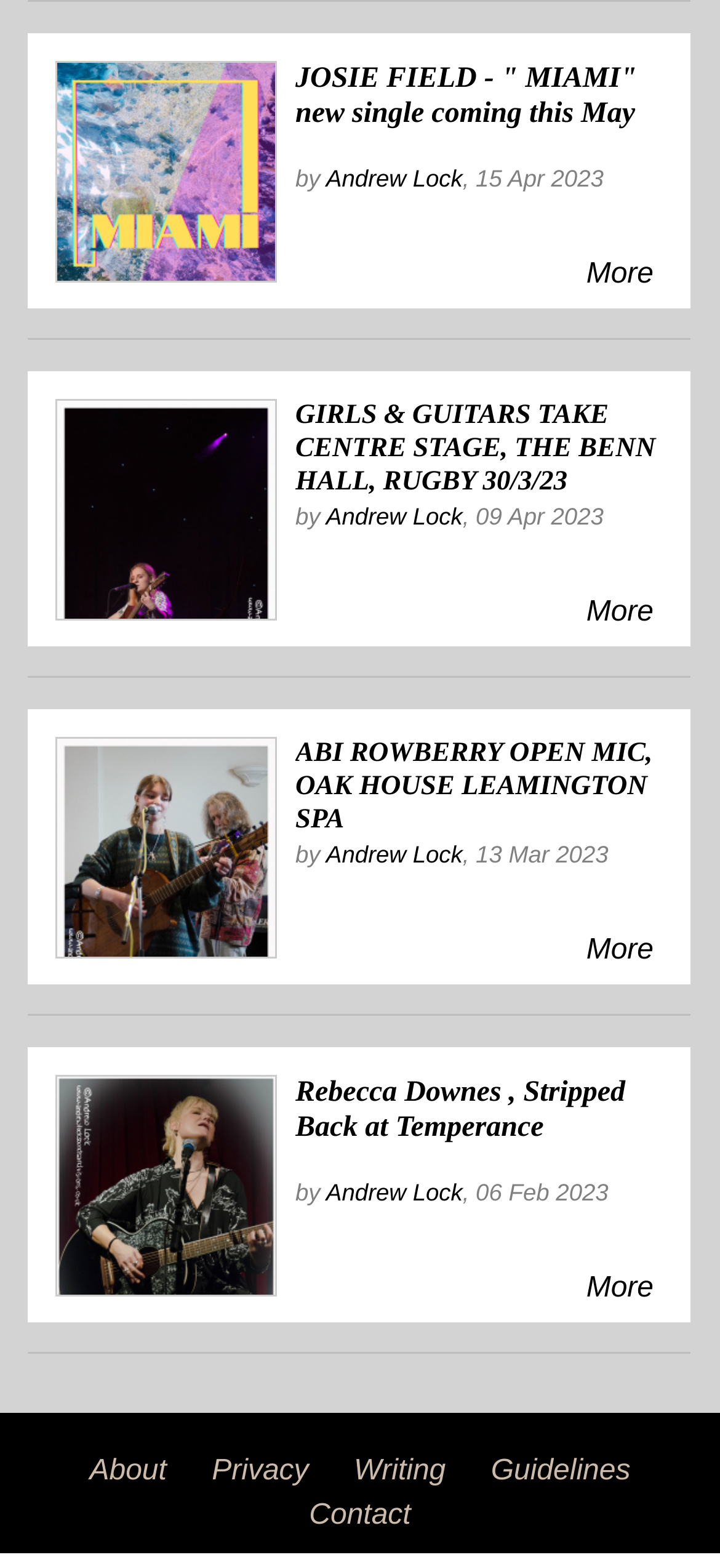Please specify the bounding box coordinates of the region to click in order to perform the following instruction: "Click on the 'JOSIE FIELD - " MIAMI" new single coming this May' link".

[0.41, 0.04, 0.884, 0.083]